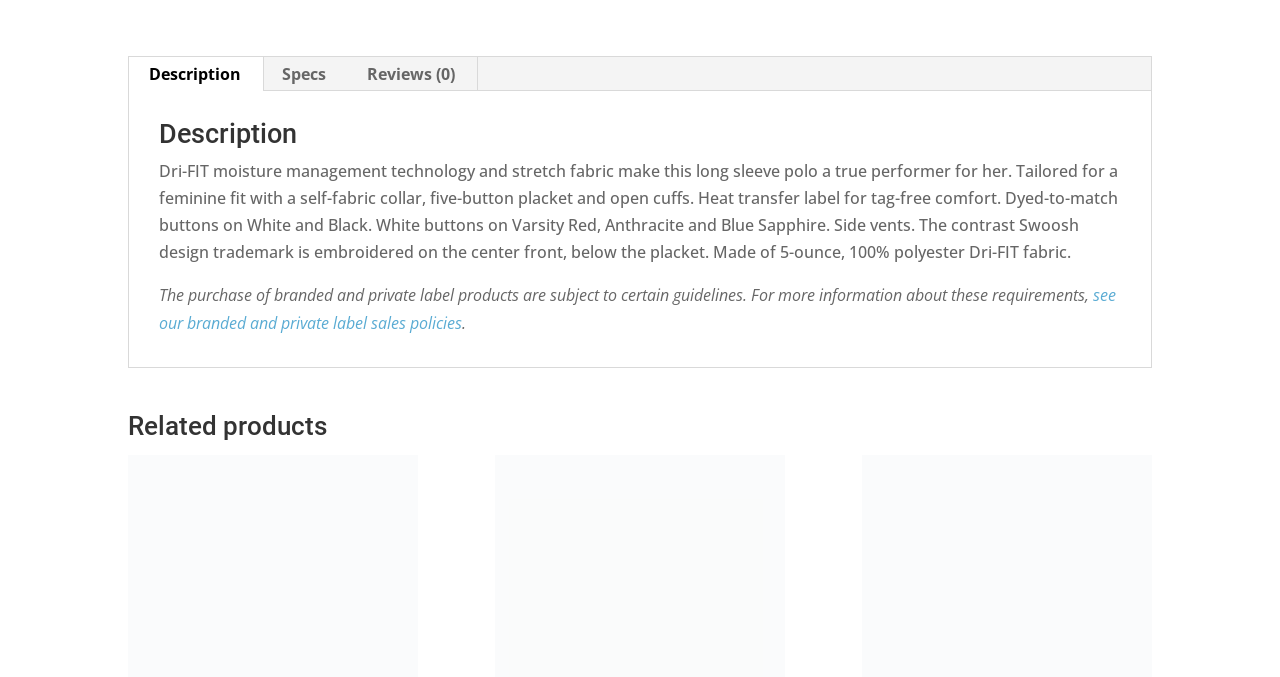Please determine the bounding box of the UI element that matches this description: Description. The coordinates should be given as (top-left x, top-left y, bottom-right x, bottom-right y), with all values between 0 and 1.

[0.099, 0.084, 0.205, 0.134]